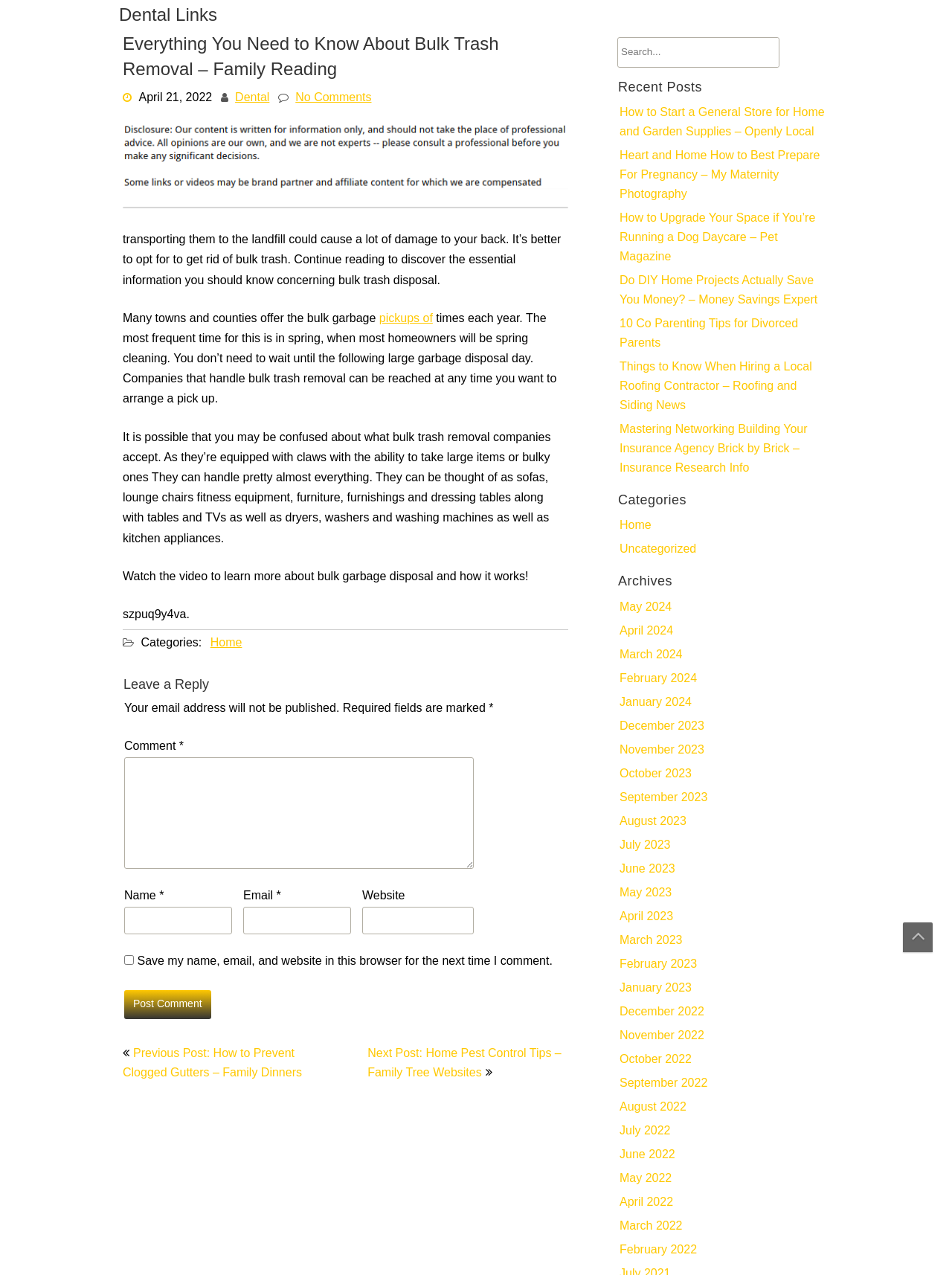Locate the bounding box coordinates of the item that should be clicked to fulfill the instruction: "Learn more about bulk garbage disposal".

[0.129, 0.445, 0.555, 0.46]